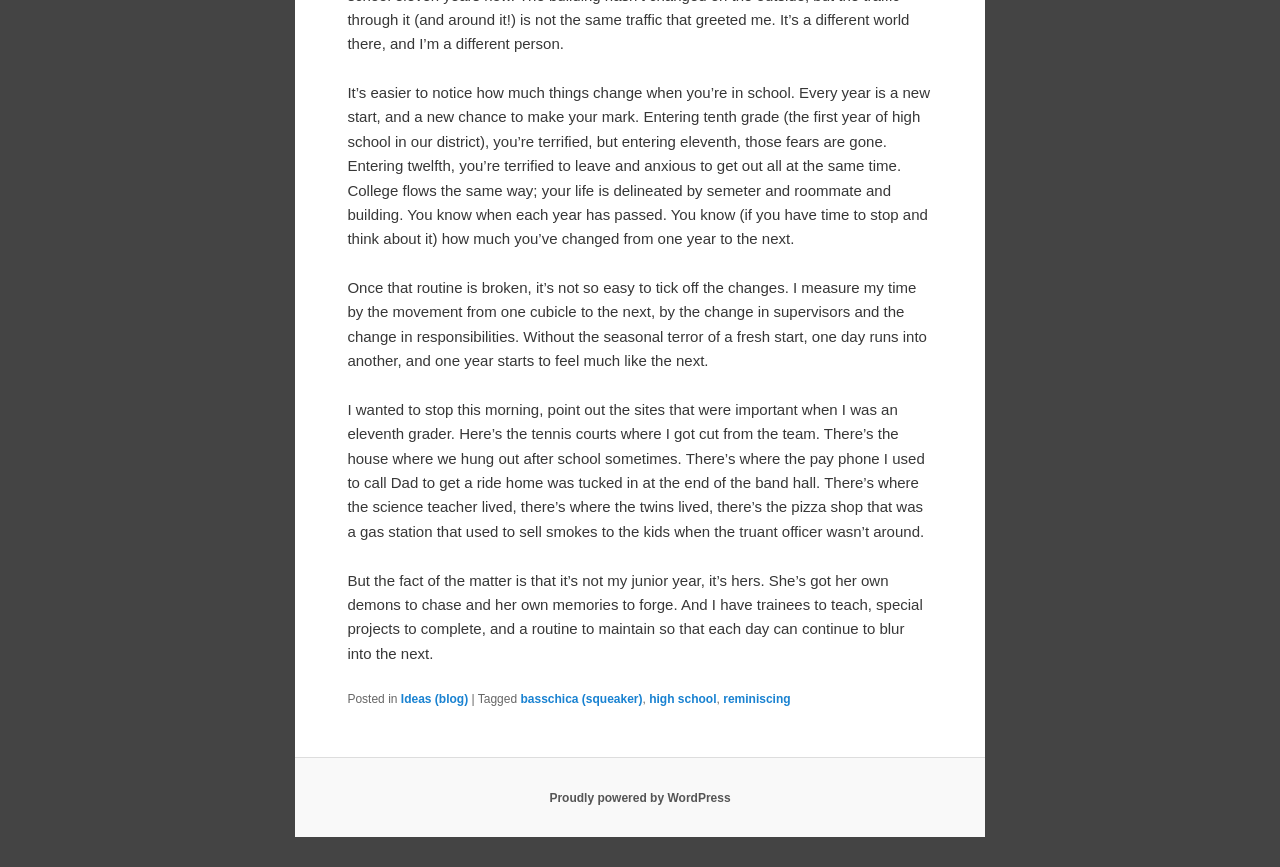Determine the bounding box coordinates of the UI element described below. Use the format (top-left x, top-left y, bottom-right x, bottom-right y) with floating point numbers between 0 and 1: Ideas (blog)

[0.313, 0.799, 0.366, 0.815]